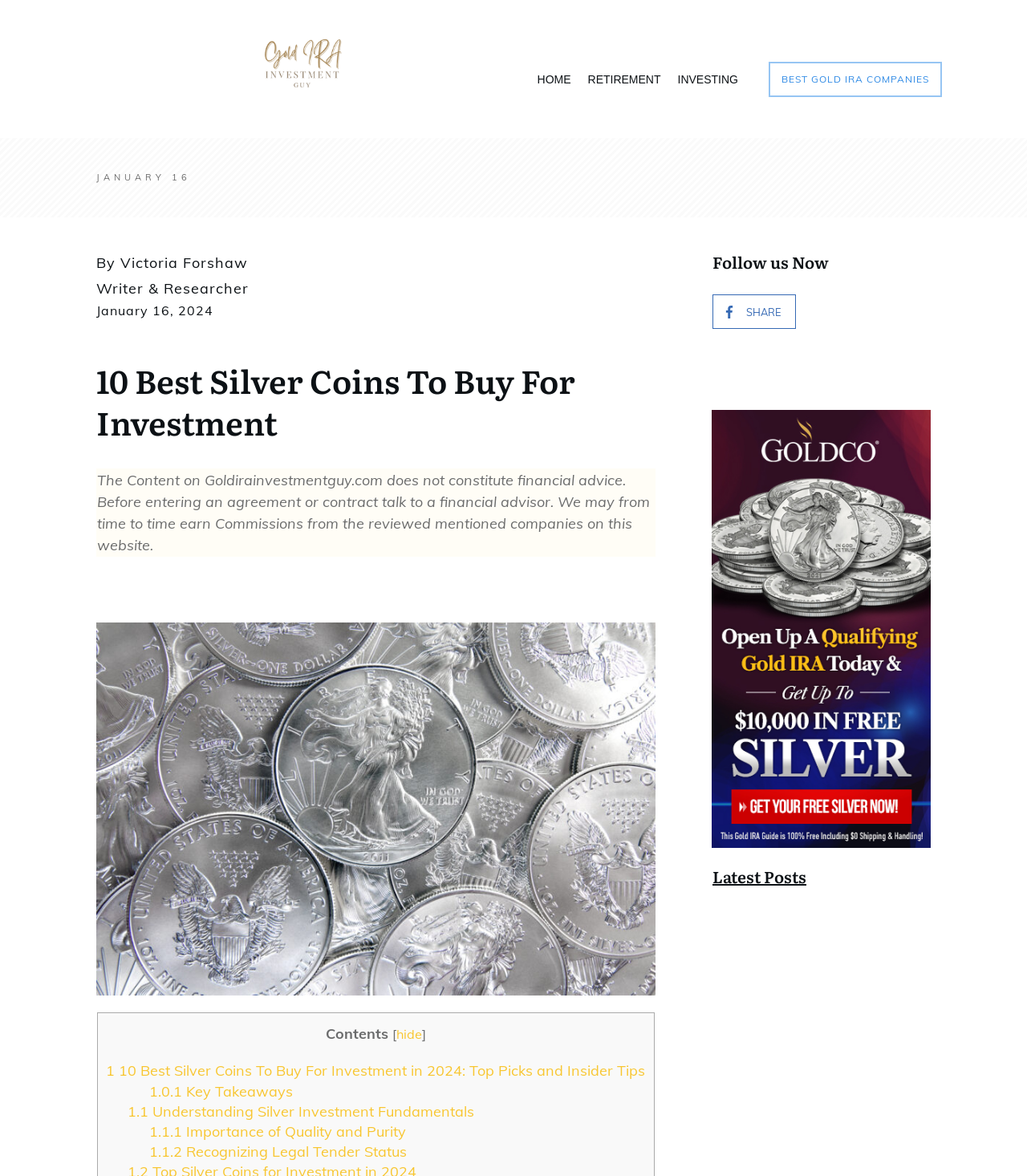Can you pinpoint the bounding box coordinates for the clickable element required for this instruction: "Read the article by Victoria Forshaw"? The coordinates should be four float numbers between 0 and 1, i.e., [left, top, right, bottom].

[0.094, 0.216, 0.241, 0.231]